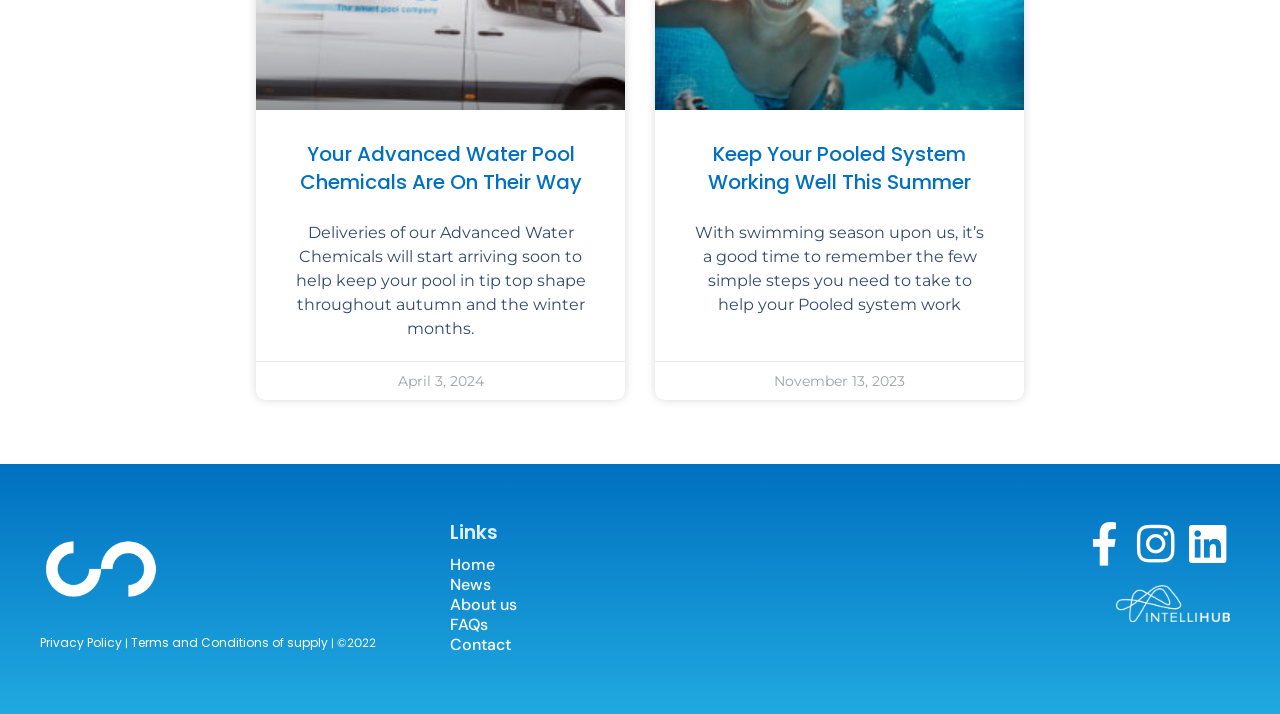Determine the bounding box coordinates of the region to click in order to accomplish the following instruction: "Go to 'Home' page". Provide the coordinates as four float numbers between 0 and 1, specifically [left, top, right, bottom].

[0.352, 0.778, 0.648, 0.806]